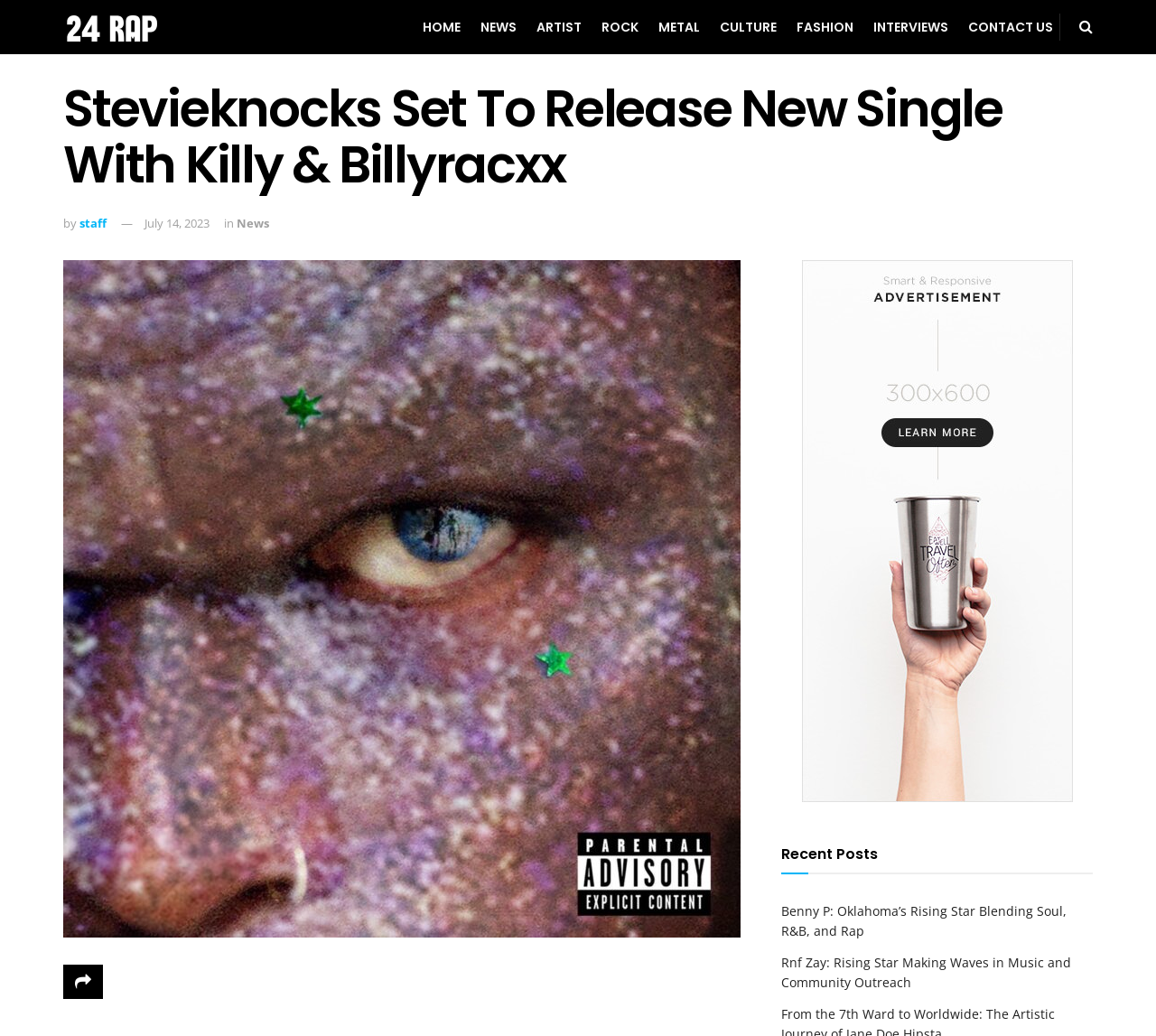Please find the bounding box coordinates of the clickable region needed to complete the following instruction: "check recent posts". The bounding box coordinates must consist of four float numbers between 0 and 1, i.e., [left, top, right, bottom].

[0.676, 0.809, 0.759, 0.84]